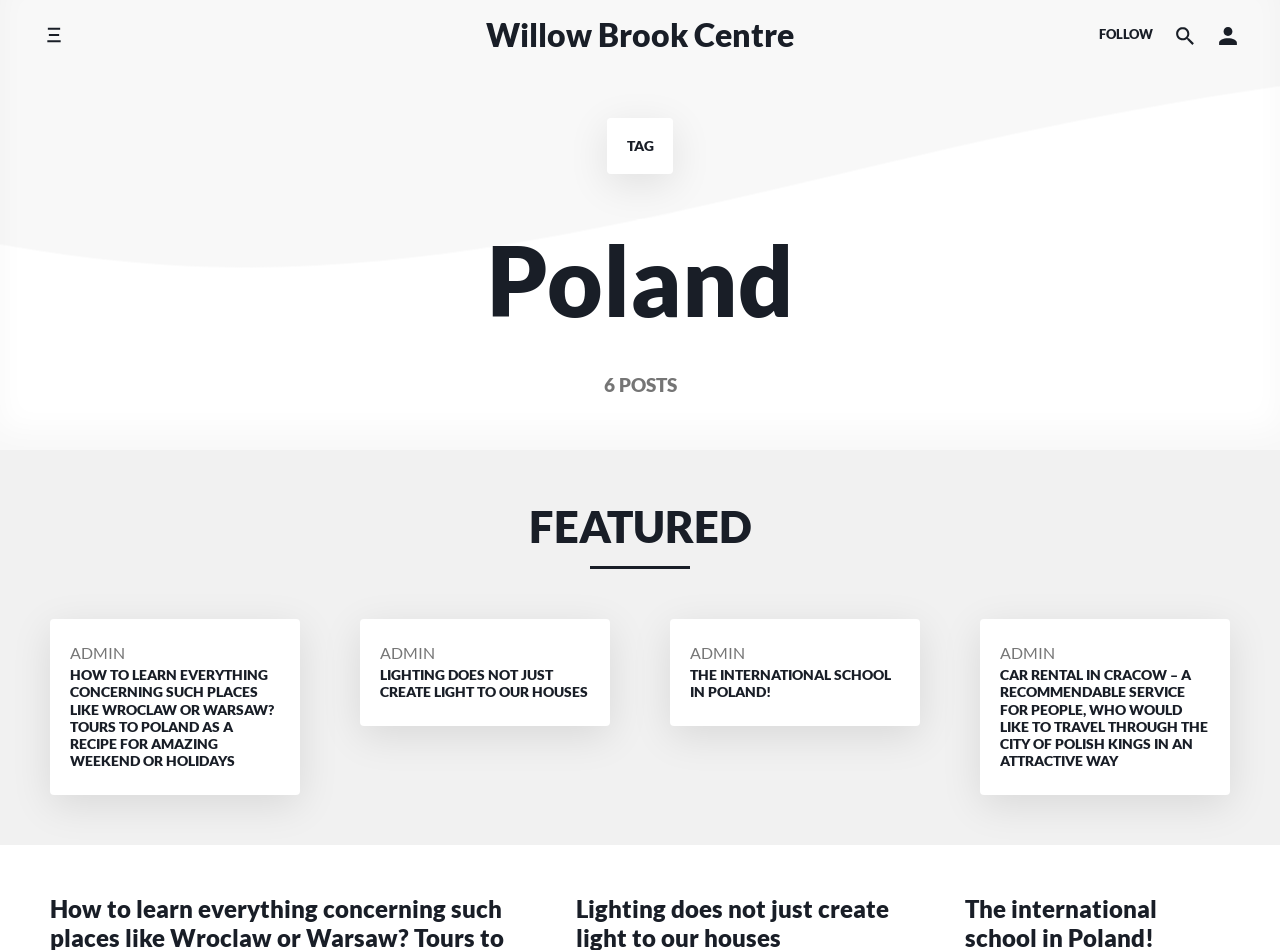What is the title of the first post?
Please give a detailed and elaborate answer to the question.

I looked at the list of posts and found the title of the first post, which is 'HOW TO LEARN EVERYTHING CONCERNING SUCH PLACES LIKE WROCLAW OR WARSAW?'.